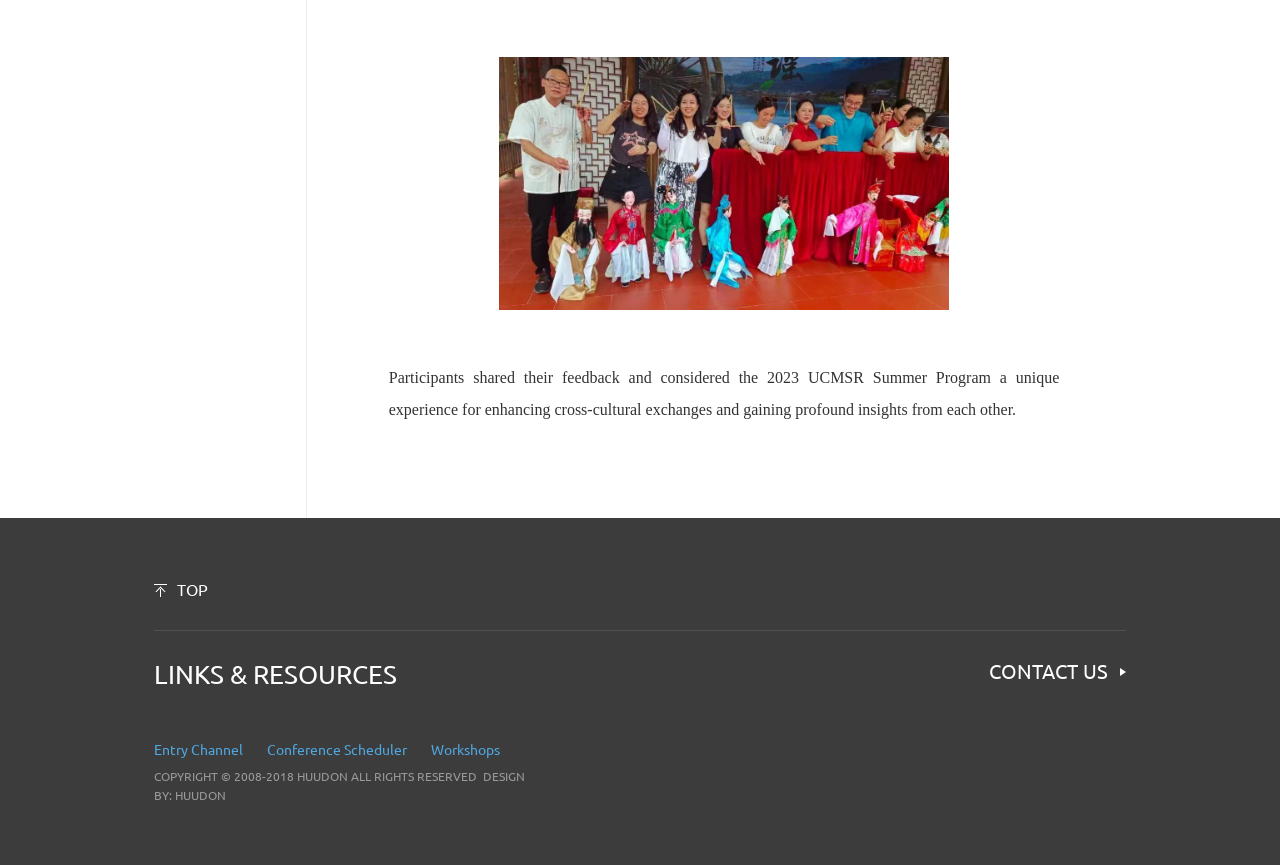Please specify the bounding box coordinates in the format (top-left x, top-left y, bottom-right x, bottom-right y), with values ranging from 0 to 1. Identify the bounding box for the UI component described as follows: CONTACT US

[0.773, 0.763, 0.88, 0.79]